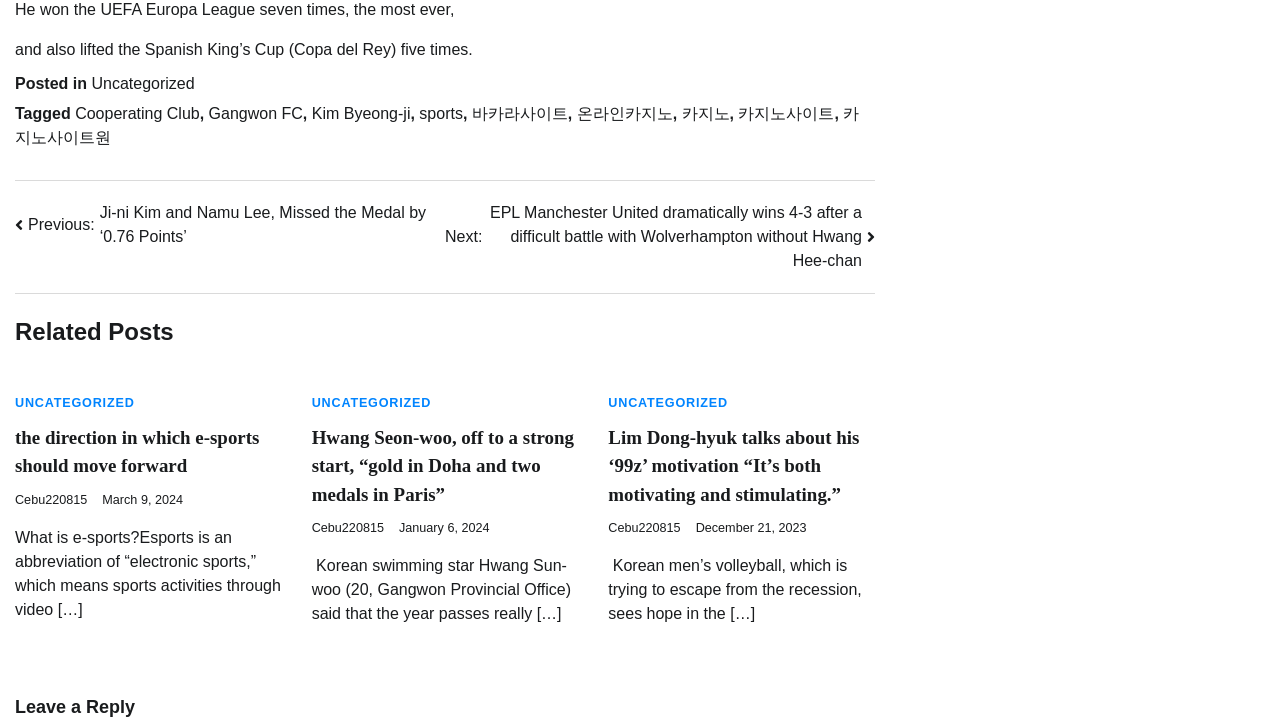How many medals did Hwang Seon-woo win in Paris? Analyze the screenshot and reply with just one word or a short phrase.

Two